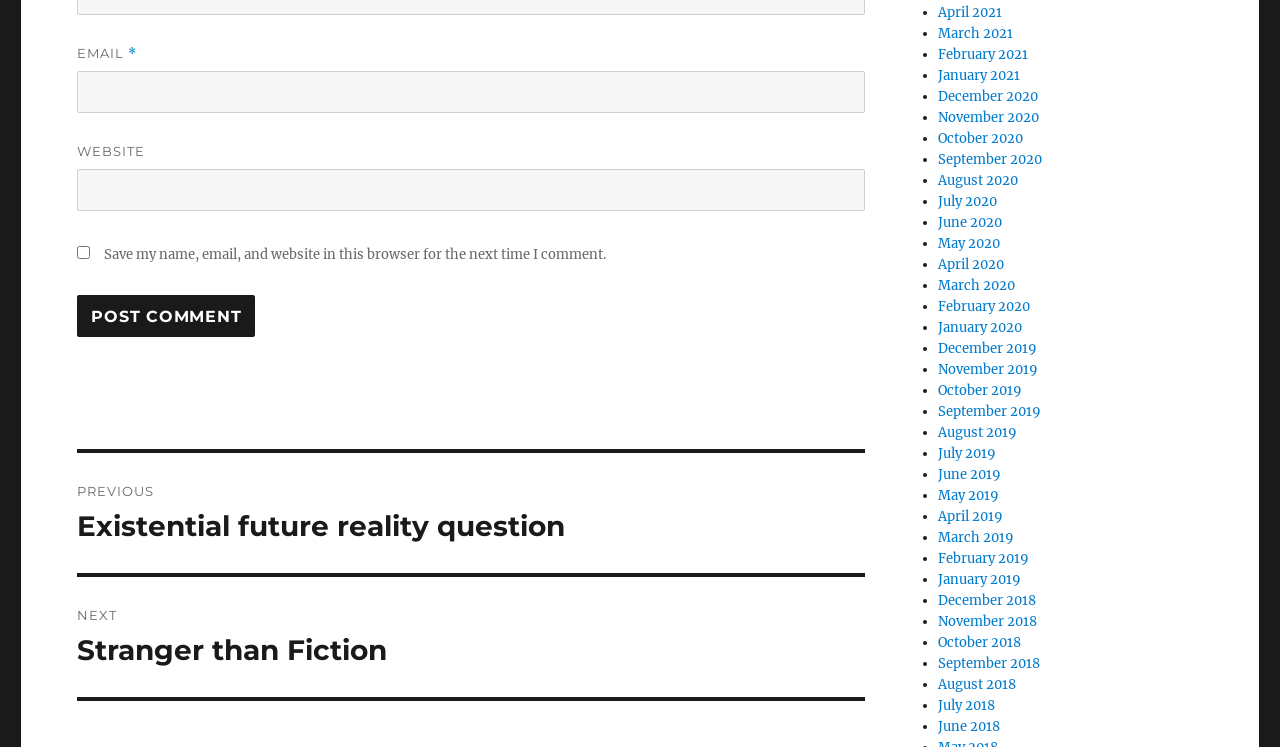Identify the bounding box coordinates for the UI element mentioned here: "parent_node: WEBSITE name="url"". Provide the coordinates as four float values between 0 and 1, i.e., [left, top, right, bottom].

[0.06, 0.226, 0.676, 0.283]